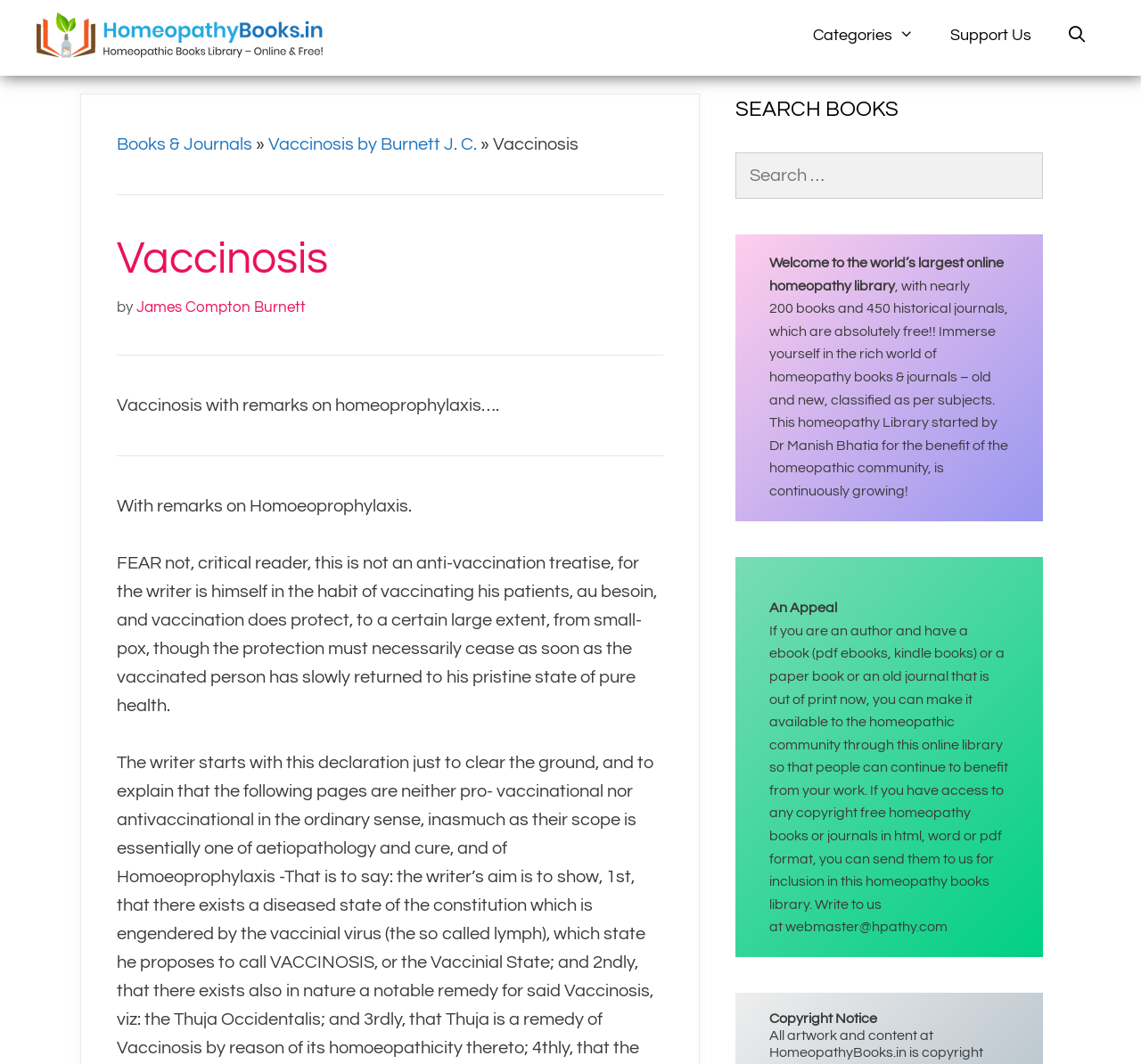What is the appeal to authors?
Provide a detailed answer to the question, using the image to inform your response.

The appeal to authors can be found in the complementary section of the webpage, which contains a static text element with the text 'If you are an author and have a ebook...'. This suggests that the appeal is to share their work with the homeopathic community through this online library.